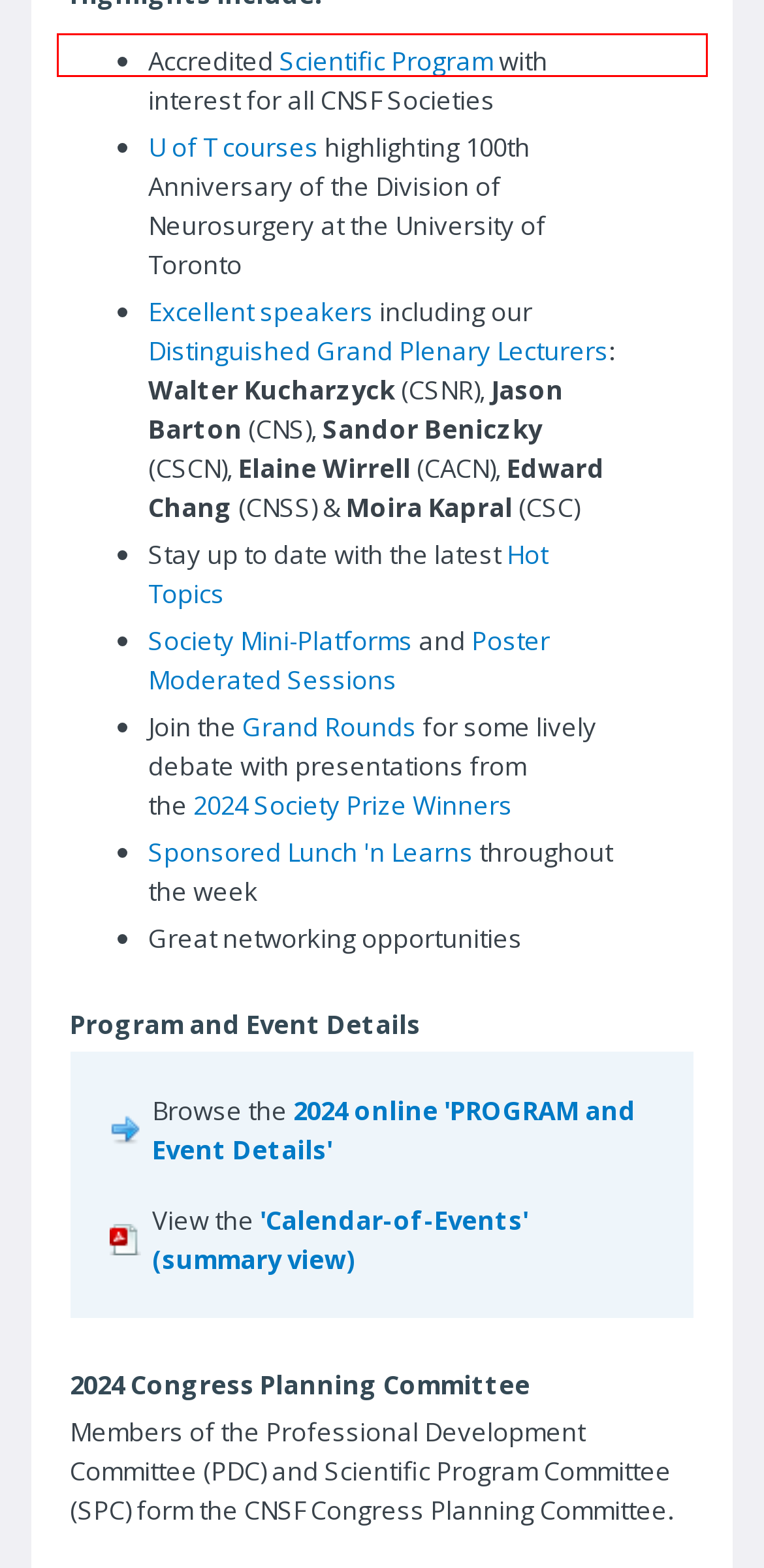Look at the screenshot of a webpage where a red bounding box surrounds a UI element. Your task is to select the best-matching webpage description for the new webpage after you click the element within the bounding box. The available options are:
A. Browse by Track / Highlight
B. Sponsorship and advertising
C. Browse by Speaker
D. Home - Choosing Wisely Canada
E. Full Schedule
F. About this journal
G. 2024 CNSF Congress
H. CNSF Virtual Exhibit Hall

B